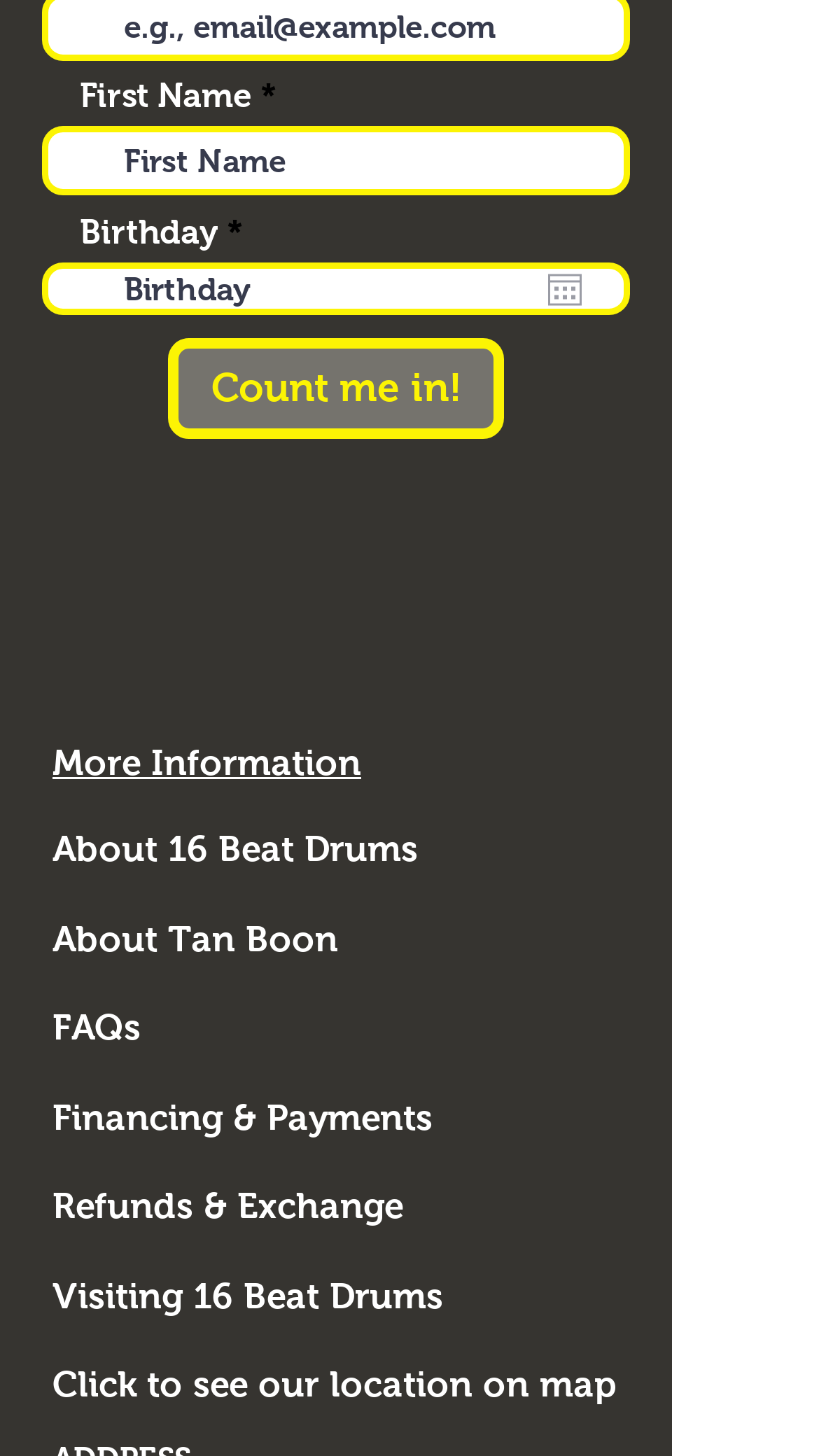Given the description "placeholder="Birthday"", determine the bounding box of the corresponding UI element.

[0.059, 0.185, 0.618, 0.212]